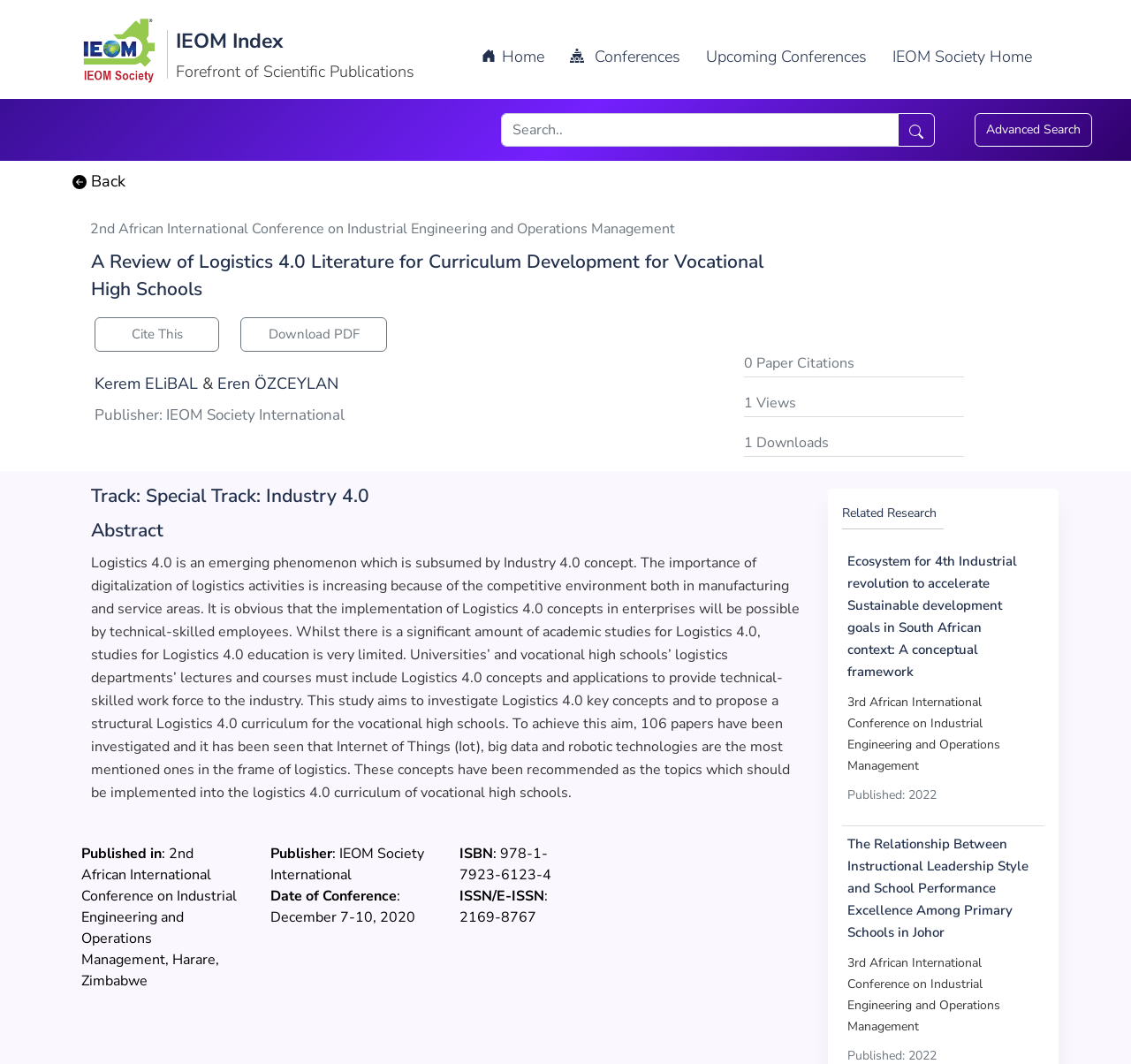Please identify the bounding box coordinates of the area that needs to be clicked to fulfill the following instruction: "Go to the home page."

[0.42, 0.035, 0.488, 0.072]